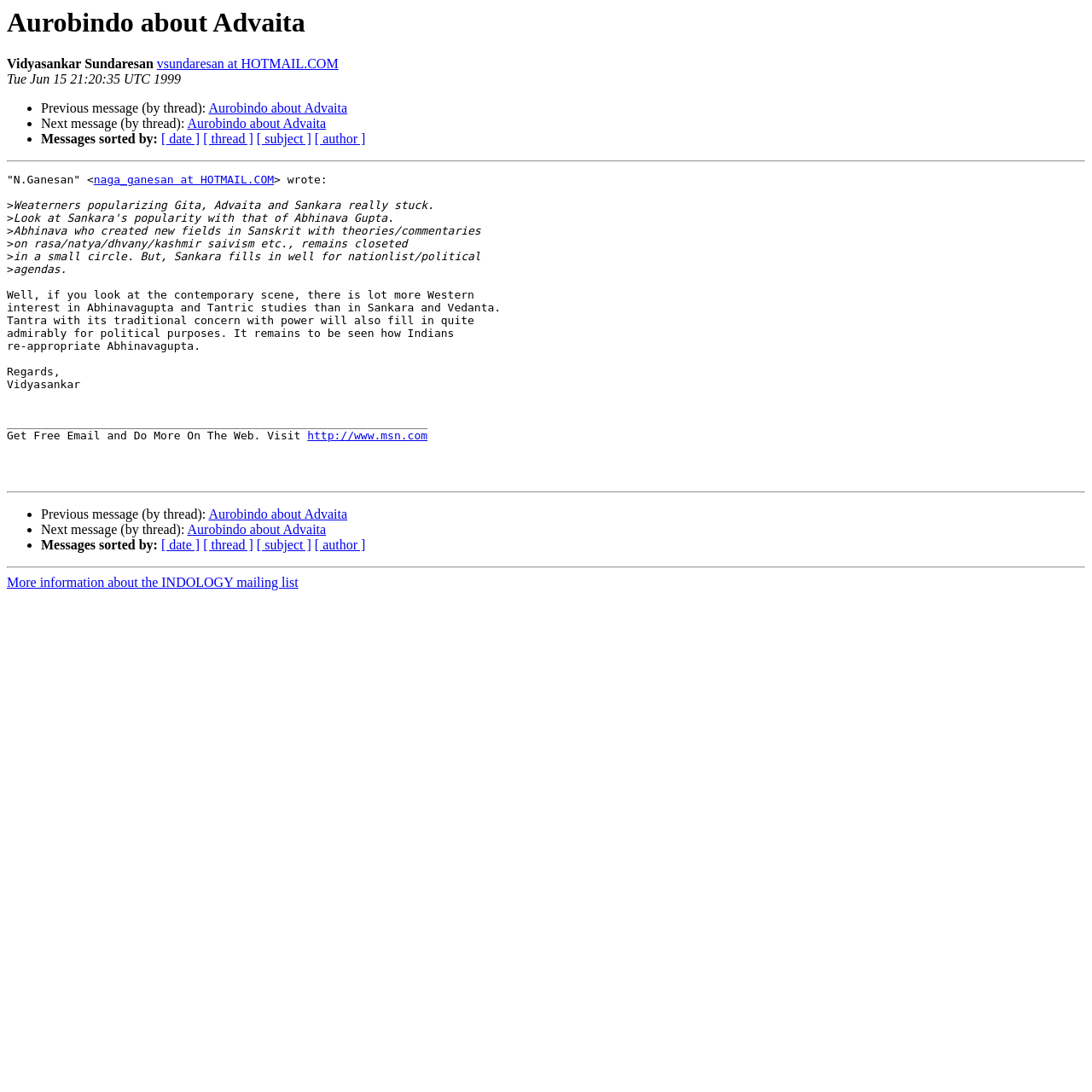Please mark the clickable region by giving the bounding box coordinates needed to complete this instruction: "View previous message".

[0.191, 0.093, 0.318, 0.106]